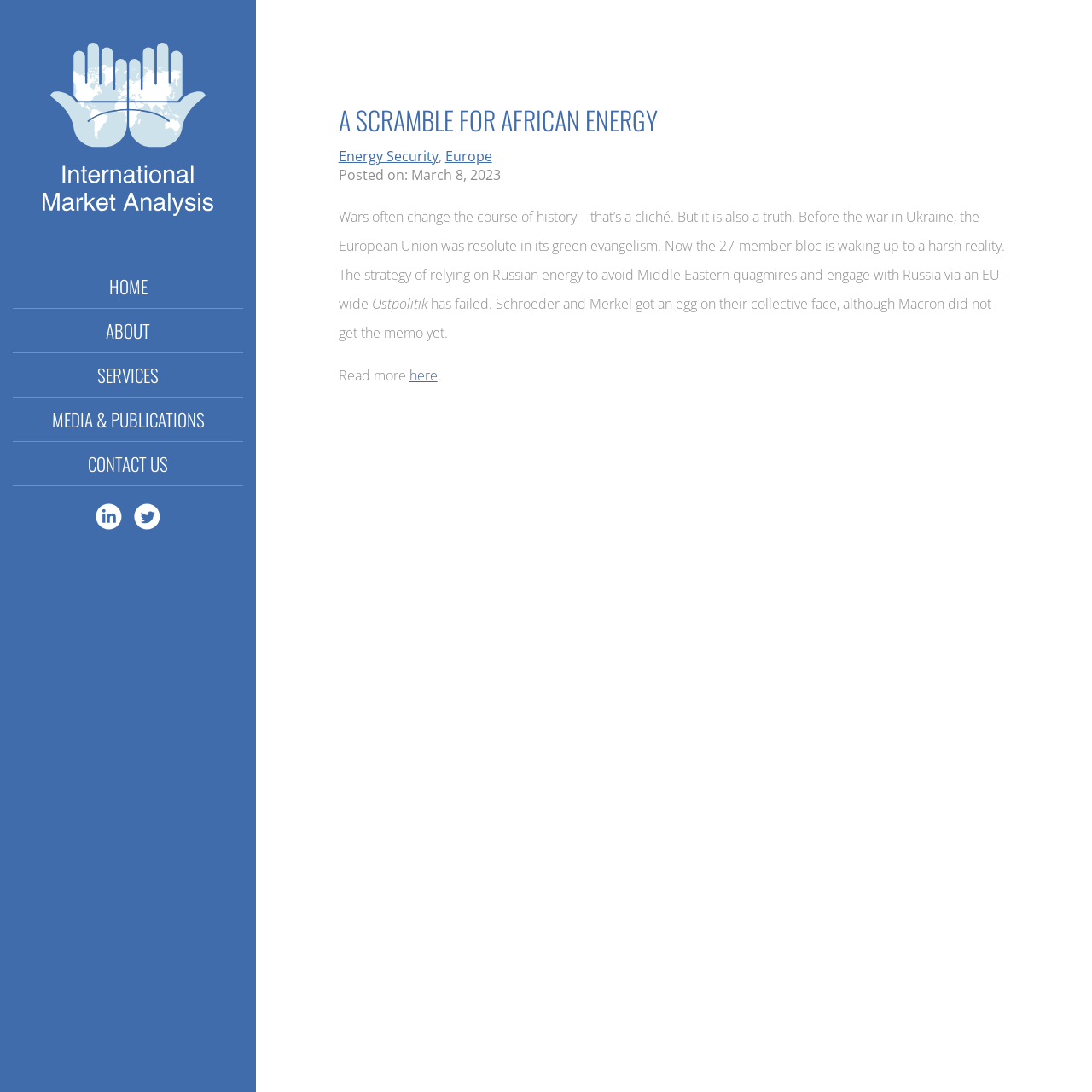Extract the primary heading text from the webpage.

INTERNATIONAL MARKET ANALYSIS